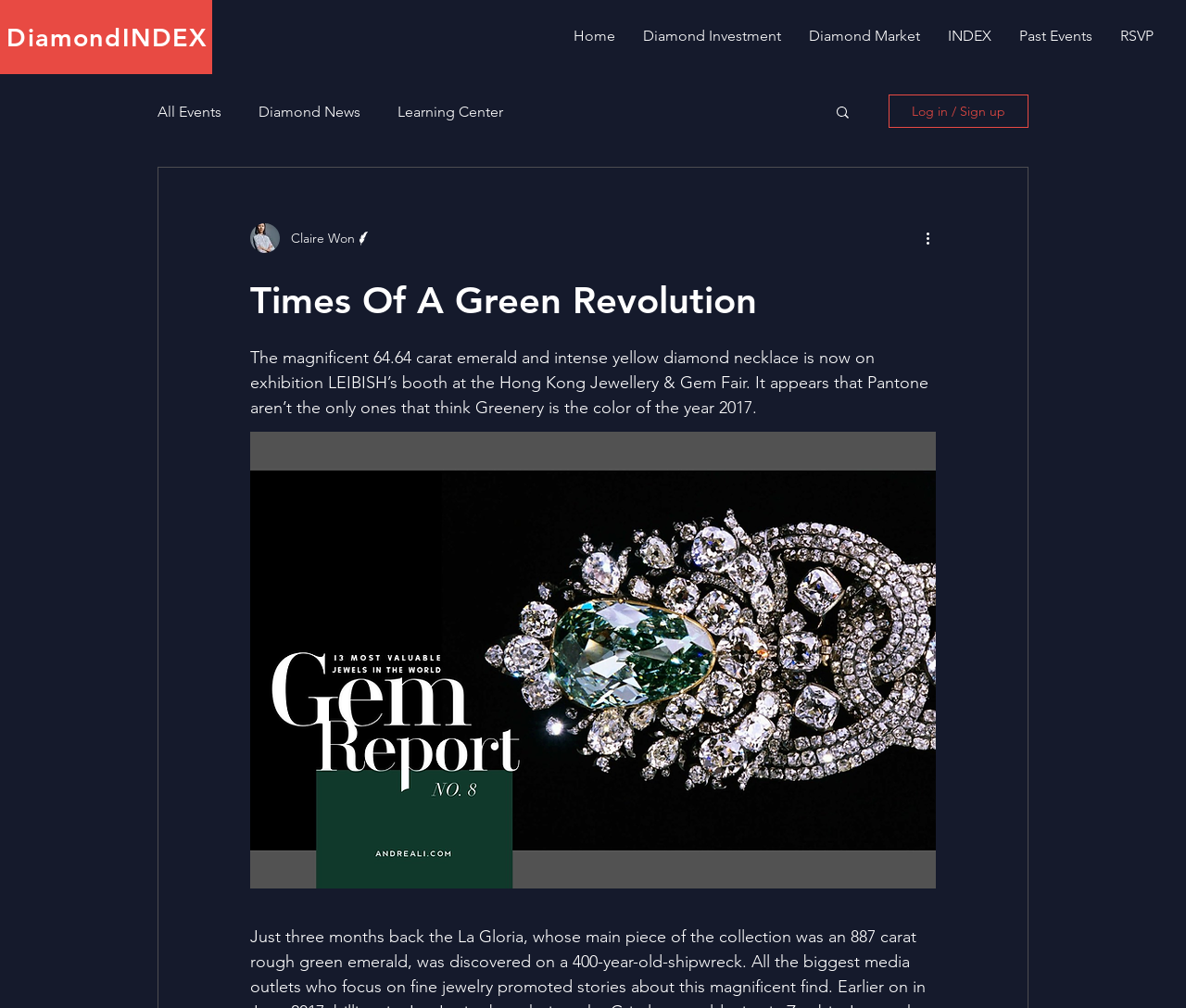How many links are in the navigation 'Site'?
Give a detailed response to the question by analyzing the screenshot.

I counted the number of links in the navigation 'Site' section, which are 'Home', 'Diamond Investment', 'Diamond Market', 'INDEX', and 'Past Events'.